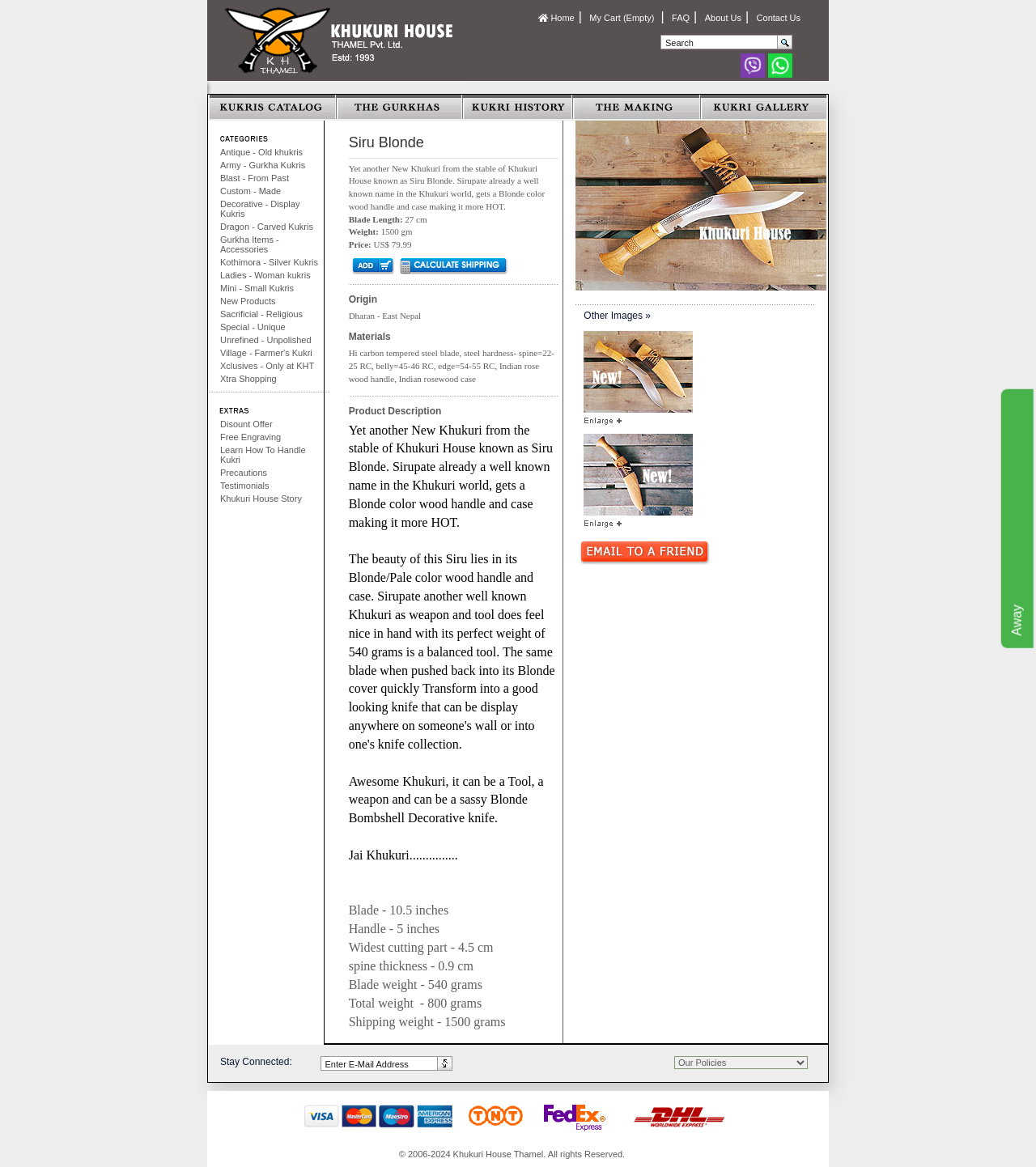Can you pinpoint the bounding box coordinates for the clickable element required for this instruction: "Go to home page"? The coordinates should be four float numbers between 0 and 1, i.e., [left, top, right, bottom].

[0.52, 0.011, 0.554, 0.019]